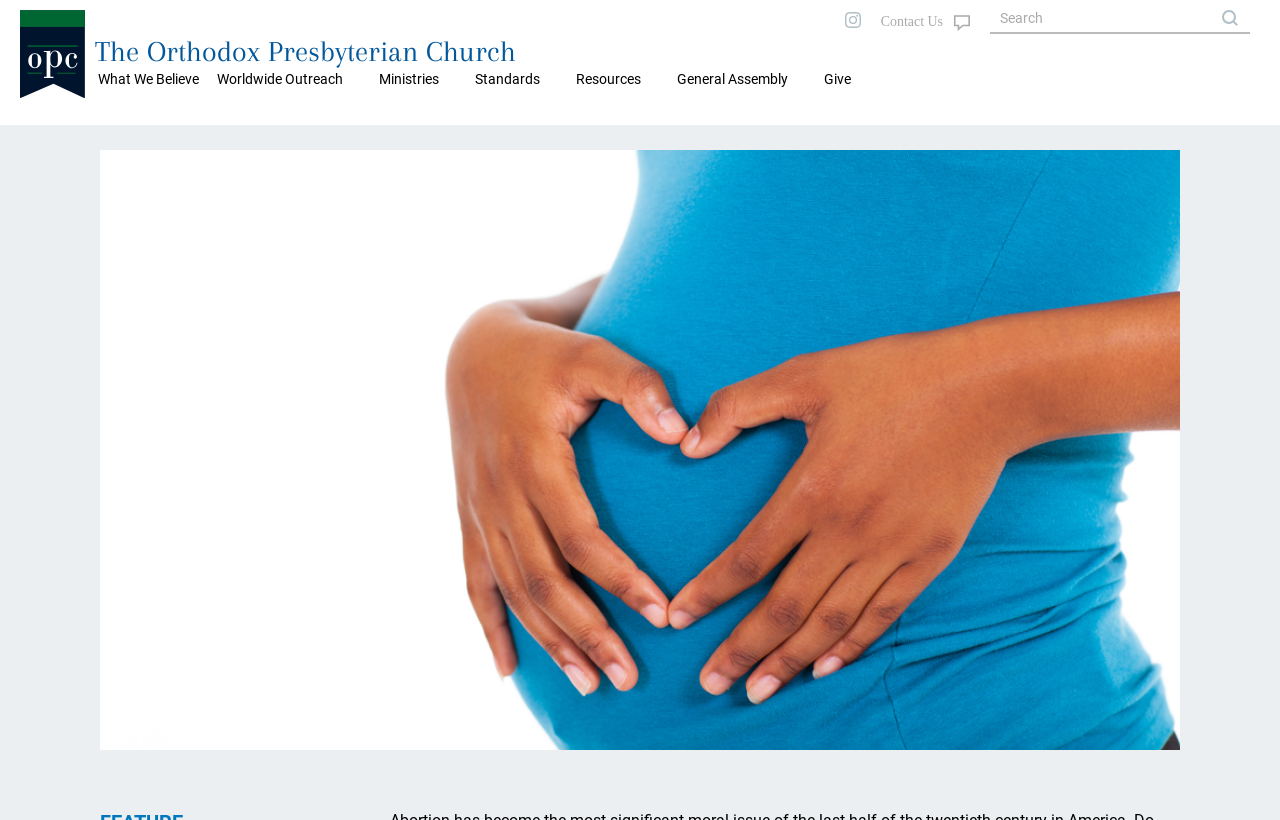How many main menu items are there?
Please use the image to provide an in-depth answer to the question.

I counted the number of StaticText elements with similar bounding box coordinates, which are 'What We Believe', 'Worldwide Outreach', 'Ministries', 'Standards', and 'Resources'. These elements are likely to be main menu items.